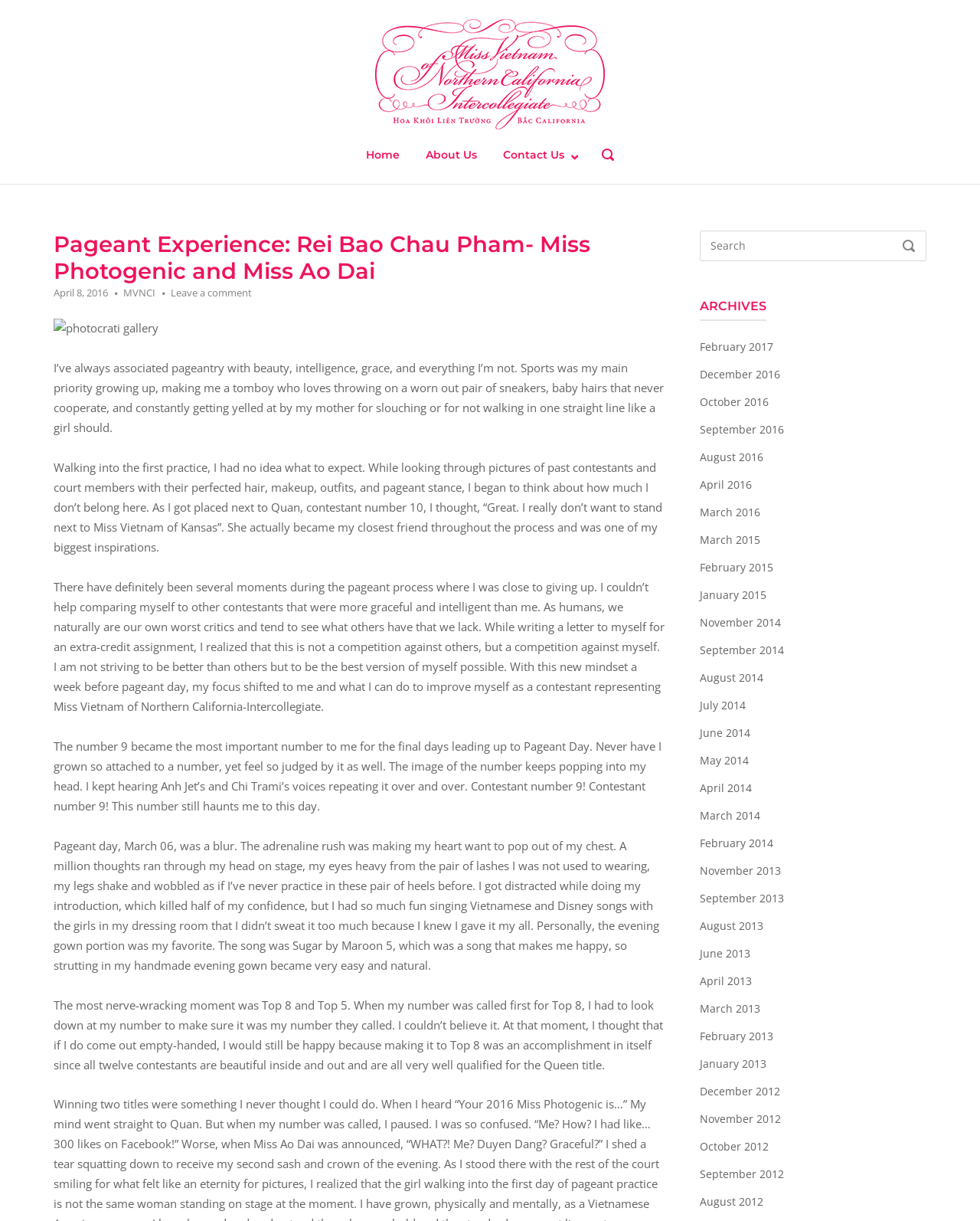Find the bounding box coordinates of the element I should click to carry out the following instruction: "Click the 'Home' link".

[0.383, 0.053, 0.617, 0.066]